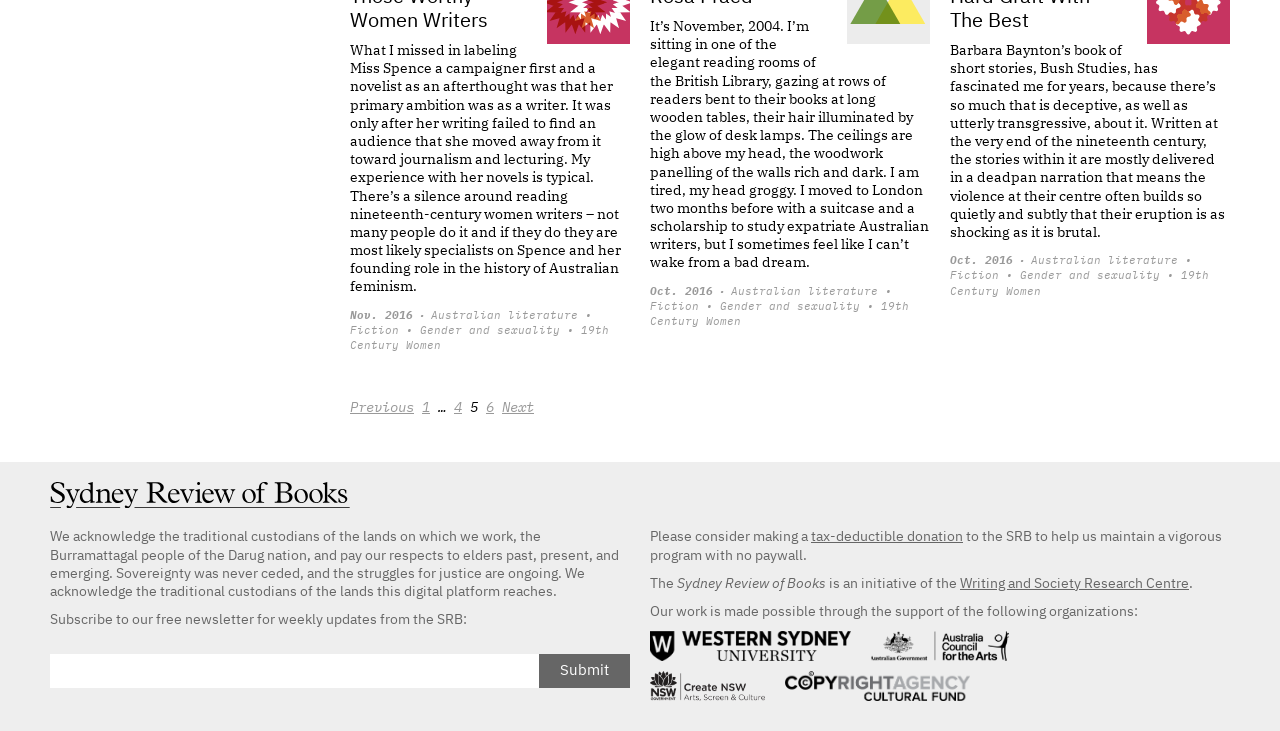What is the acknowledgement at the top of the webpage about?
Please use the image to provide an in-depth answer to the question.

The acknowledgement at the top of the webpage is about the traditional custodians of the lands on which the organization works, specifically the Burramattagal people of the Darug nation, and expresses respect for elders past, present, and emerging.